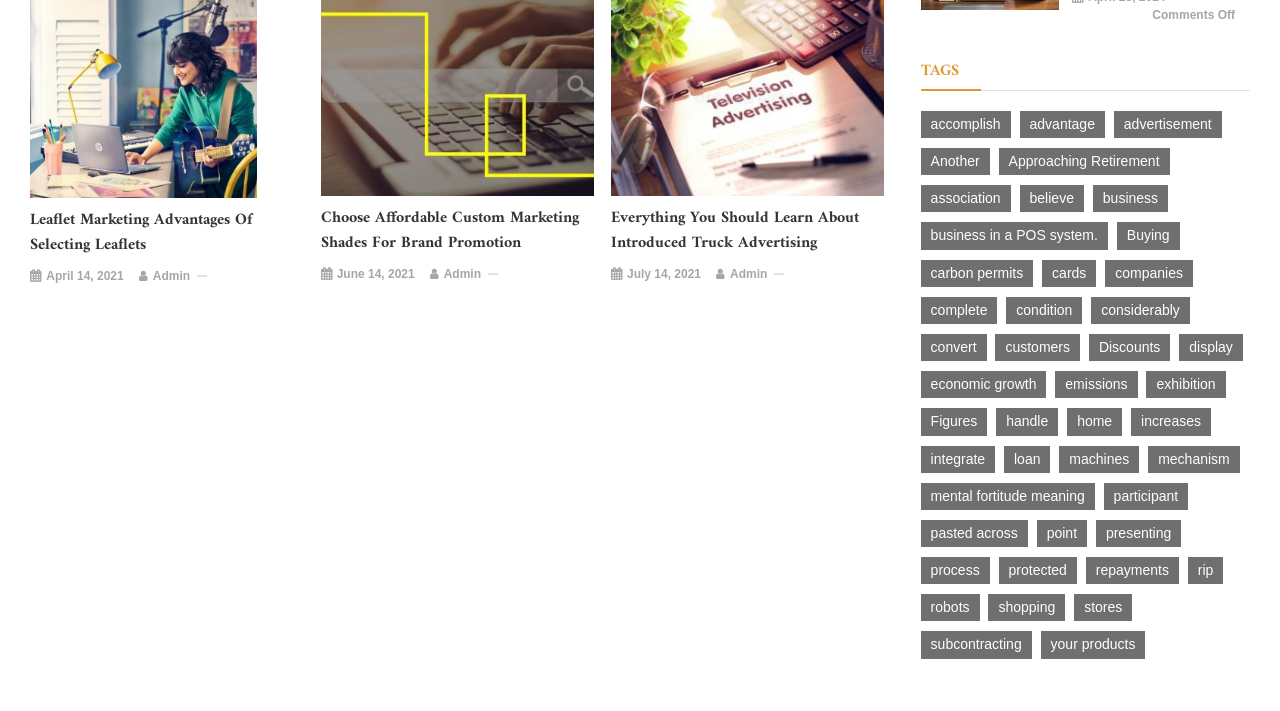Determine the bounding box coordinates for the area you should click to complete the following instruction: "Learn about 'mental fortitude meaning'".

[0.719, 0.679, 0.855, 0.717]